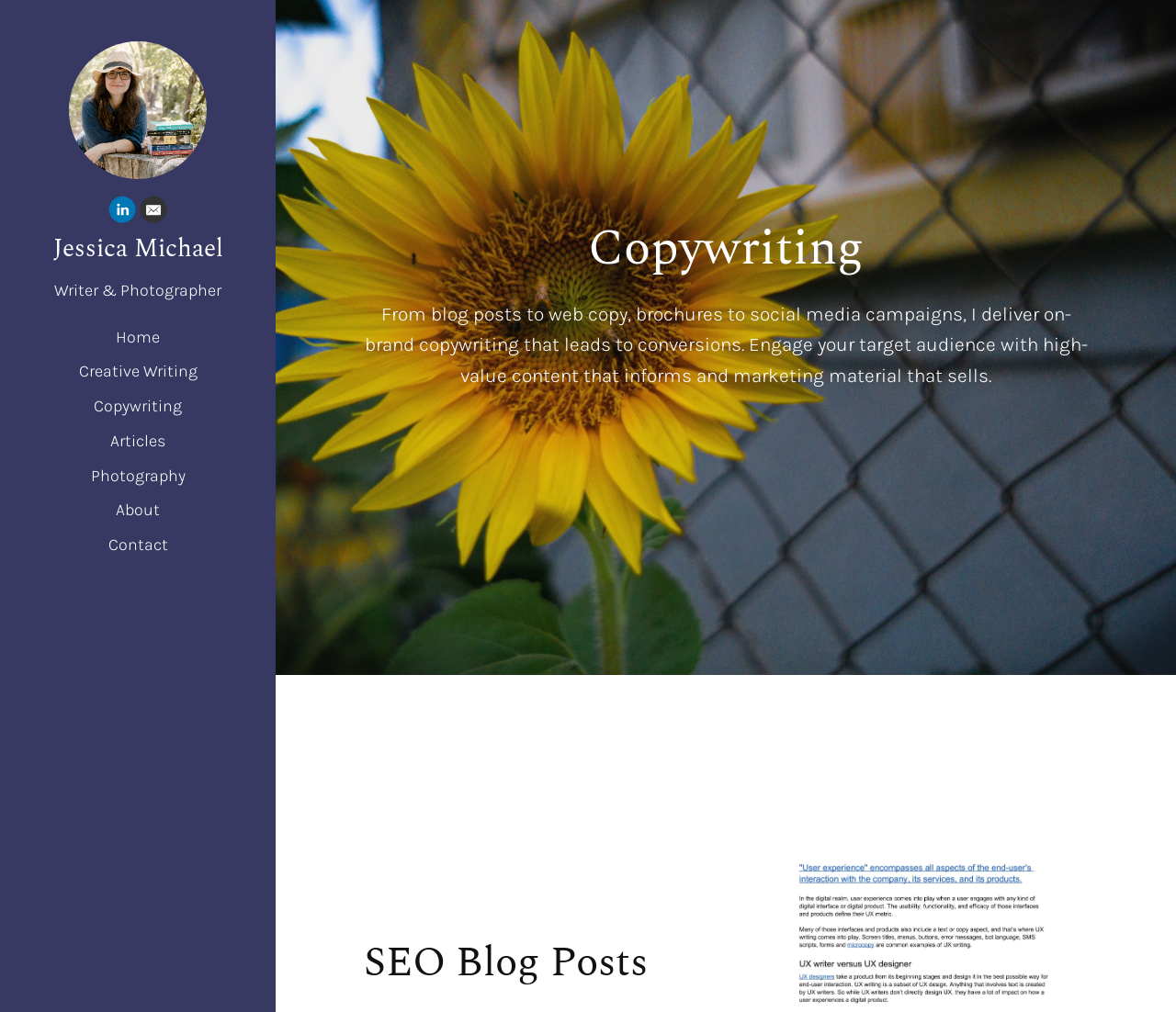From the screenshot, find the bounding box of the UI element matching this description: "Complete Accounting Solutions". Supply the bounding box coordinates in the form [left, top, right, bottom], each a float between 0 and 1.

None